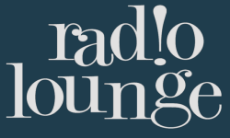What type of entertainment is the Radio Lounge focused on?
Answer the question with as much detail as you can, using the image as a reference.

The caption states that the logo encapsulates the essence of the Radio Lounge, conveying an inviting atmosphere for its audience while reflecting its focus on audio entertainment and broadcasting.